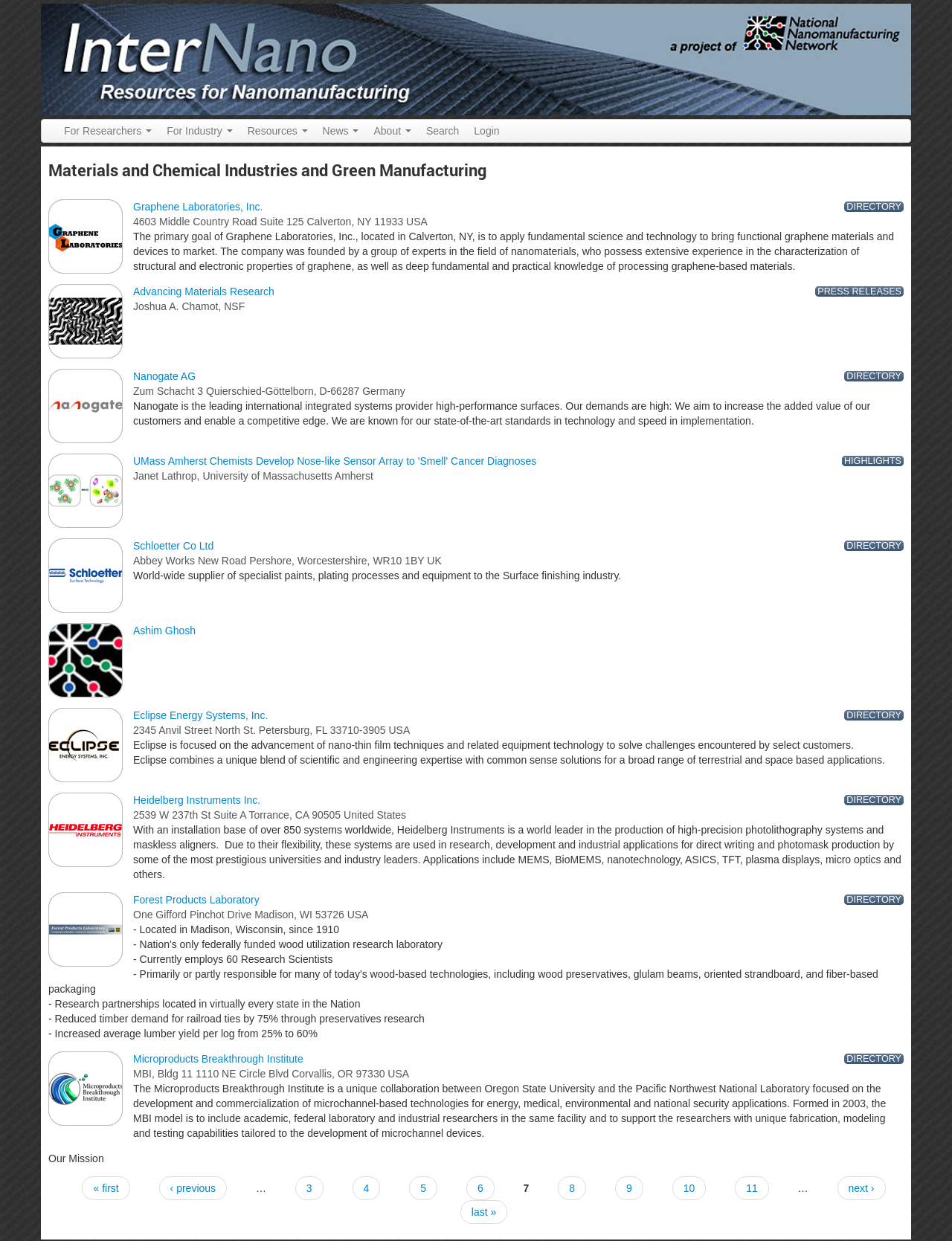Illustrate the webpage with a detailed description.

The webpage is about Materials and Chemical Industries and Green Manufacturing, specifically showcasing various companies and research institutions in this field. 

At the top, there are links to navigate to different sections of the webpage, including "Home", "For Researchers", "For Industry", "Resources", "News", "About", "Search", and "Login". 

Below the navigation links, there is a main section that displays a series of articles, each featuring a company or research institution. Each article includes a link to the company's directory, an image, and a brief description of the company's focus and achievements. 

The companies and research institutions featured include Graphene Laboratories, Inc., Nanogate AG, UMass Amherst, Schloetter Co Ltd, Ashim Ghosh, Eclipse Energy Systems, Inc., Heidelberg Instruments Inc., and Forest Products Laboratory. 

Each article is arranged in a vertical layout, with the company's name and image at the top, followed by a brief description and additional information such as the company's location and achievements. The articles are evenly spaced and take up most of the webpage's content area.